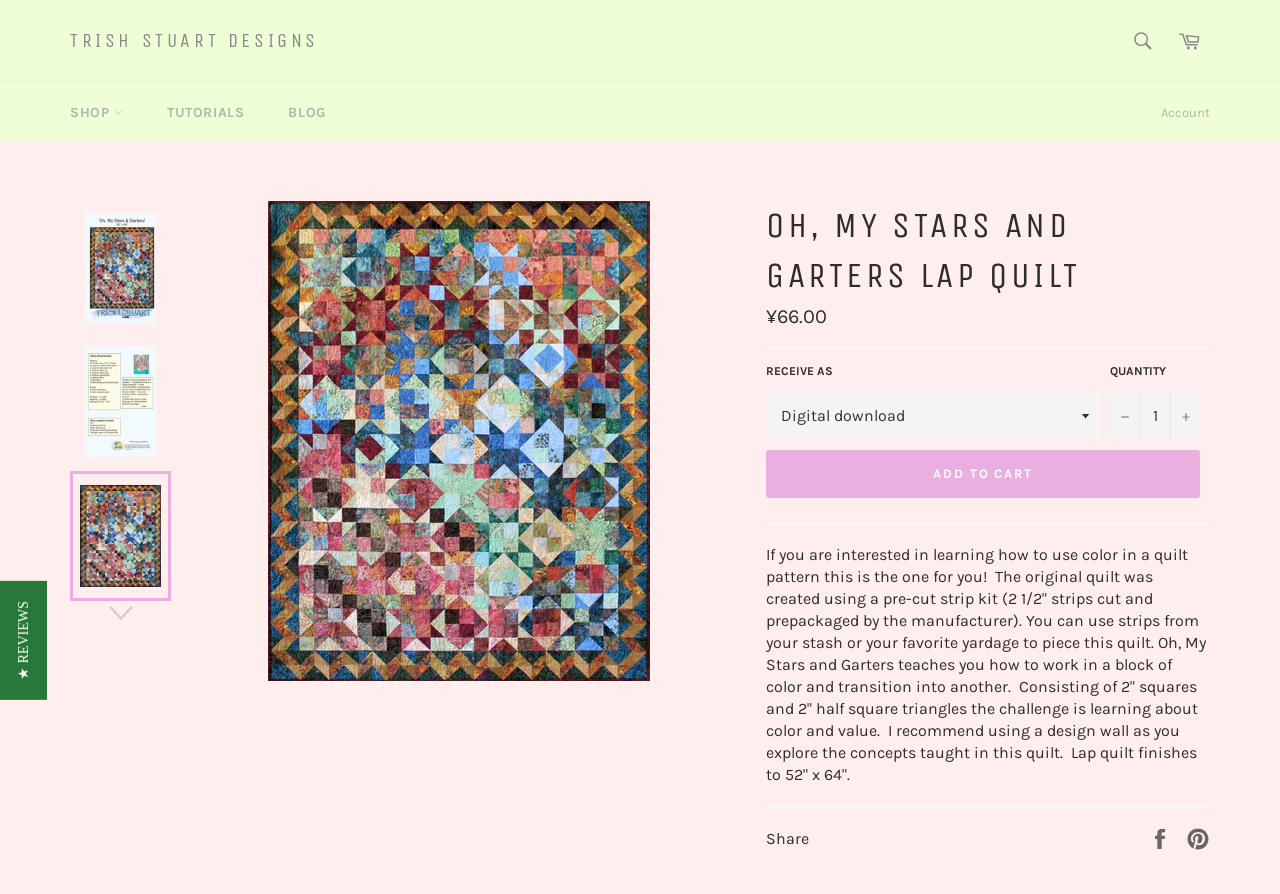Respond to the question below with a single word or phrase: What is the size of the finished lap quilt?

52" x 64"